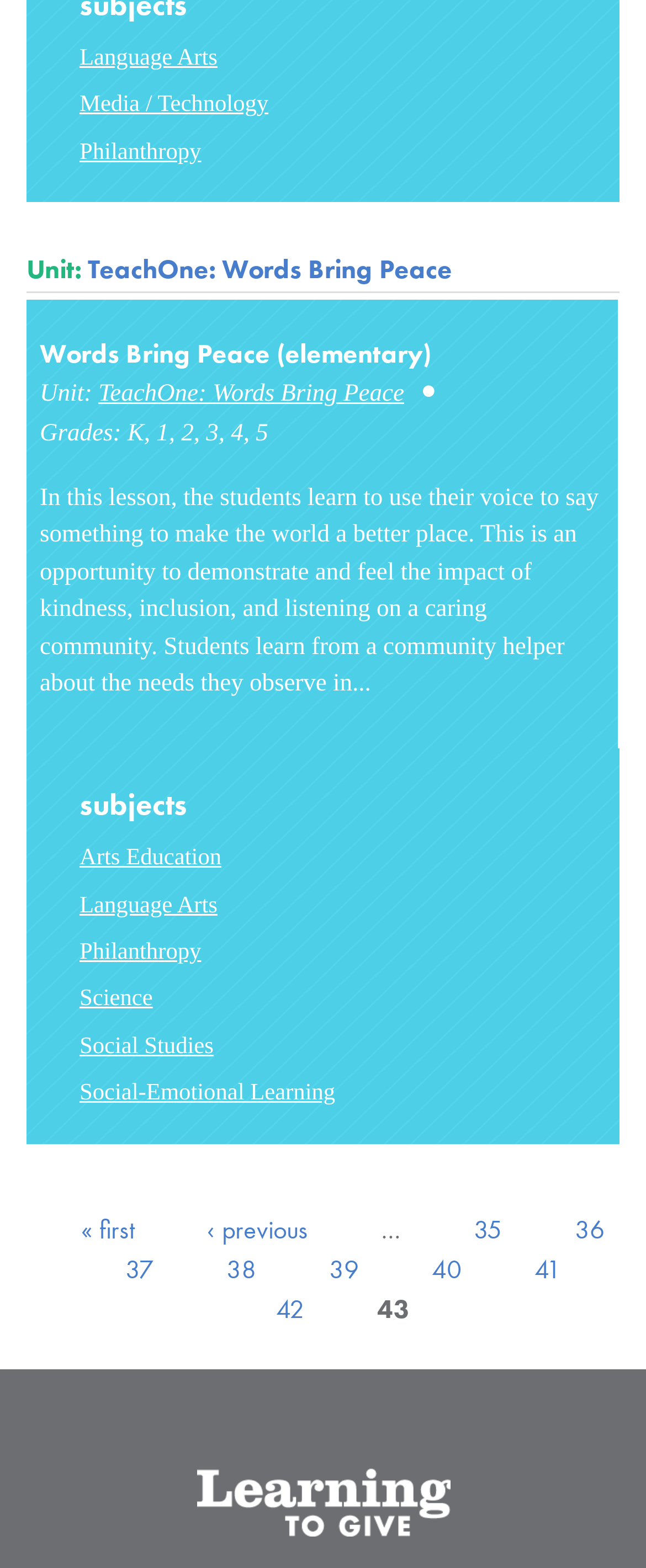Find the bounding box coordinates of the element you need to click on to perform this action: 'Explore Philanthropy'. The coordinates should be represented by four float values between 0 and 1, in the format [left, top, right, bottom].

[0.123, 0.134, 0.359, 0.154]